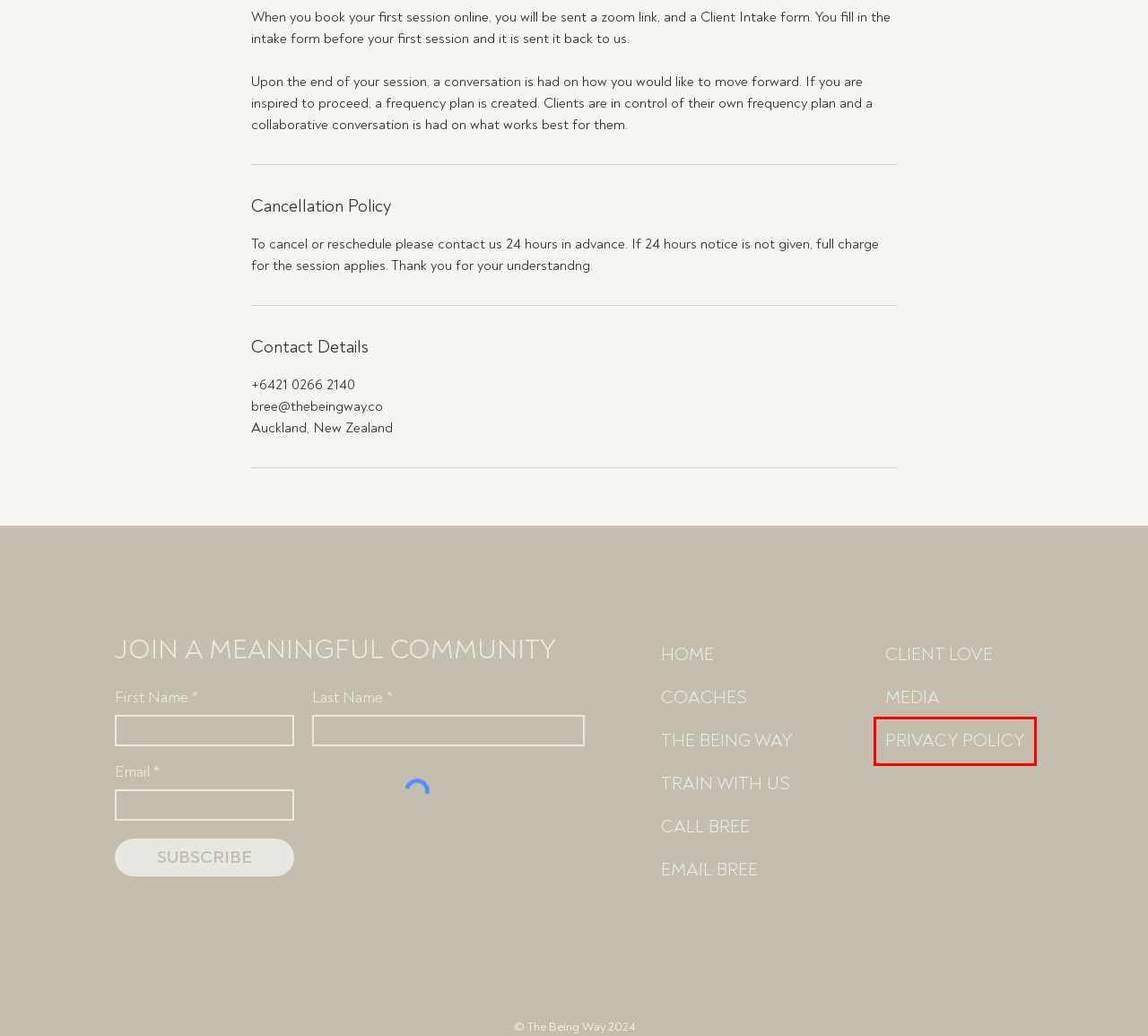You are given a screenshot of a webpage with a red rectangle bounding box around a UI element. Select the webpage description that best matches the new webpage after clicking the element in the bounding box. Here are the candidates:
A. Book a Life Coach | The Being Way
B. Privacy Policy | The Being Way
C. Life Coach Guidance, Insights, & Blog | The Being Way
D. Media | Online Life Coach Resources | The Being Way
E. The Being Way I Life Coaches I Life Coach Training
F. Find Your Life Coach | The Being Way
G. Life Coaching Benefits & Results | The Being Way
H. Life Coach Certification | Training | The Being Way

B